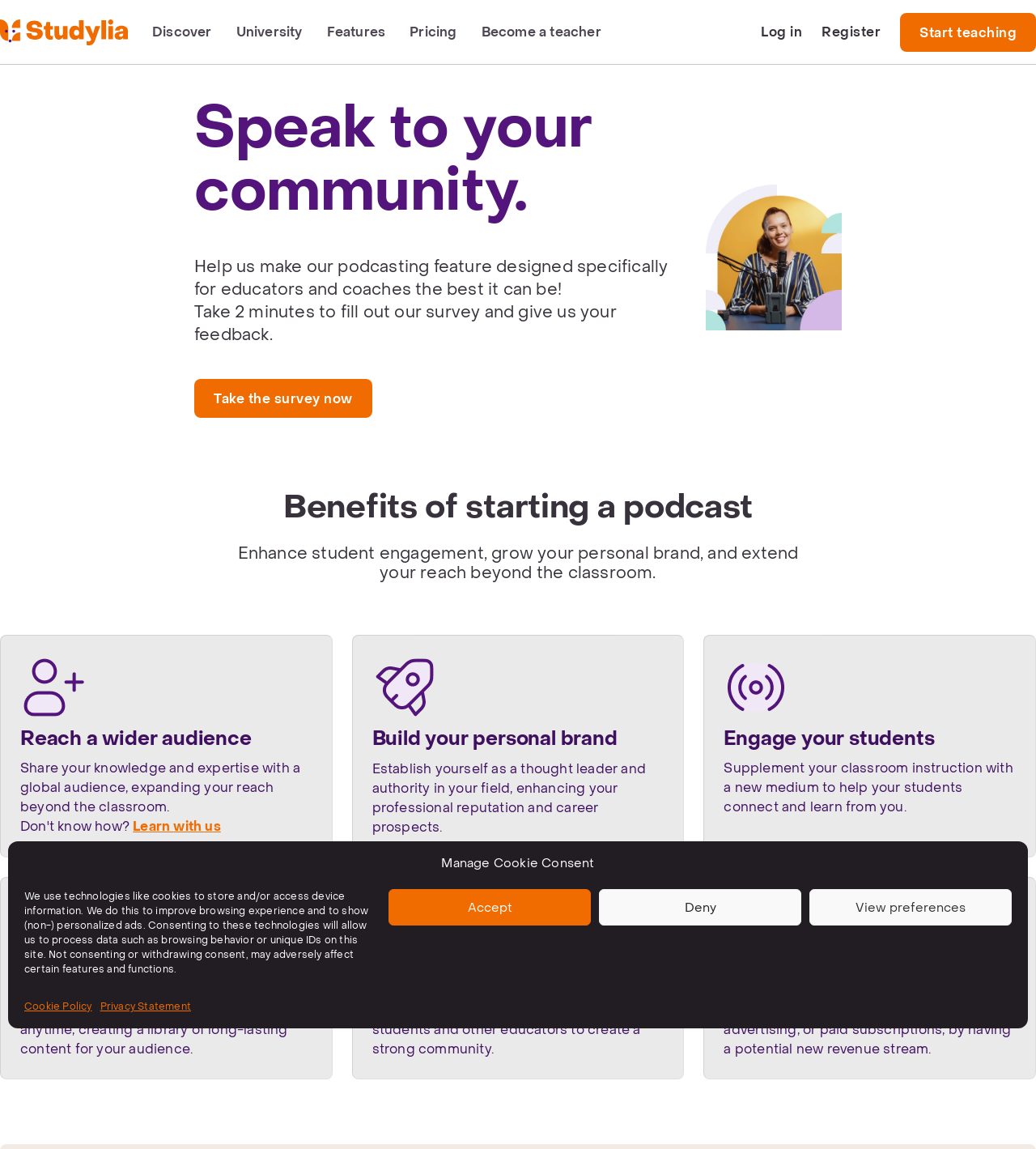Provide the bounding box coordinates for the area that should be clicked to complete the instruction: "Take the survey now".

[0.188, 0.329, 0.359, 0.363]